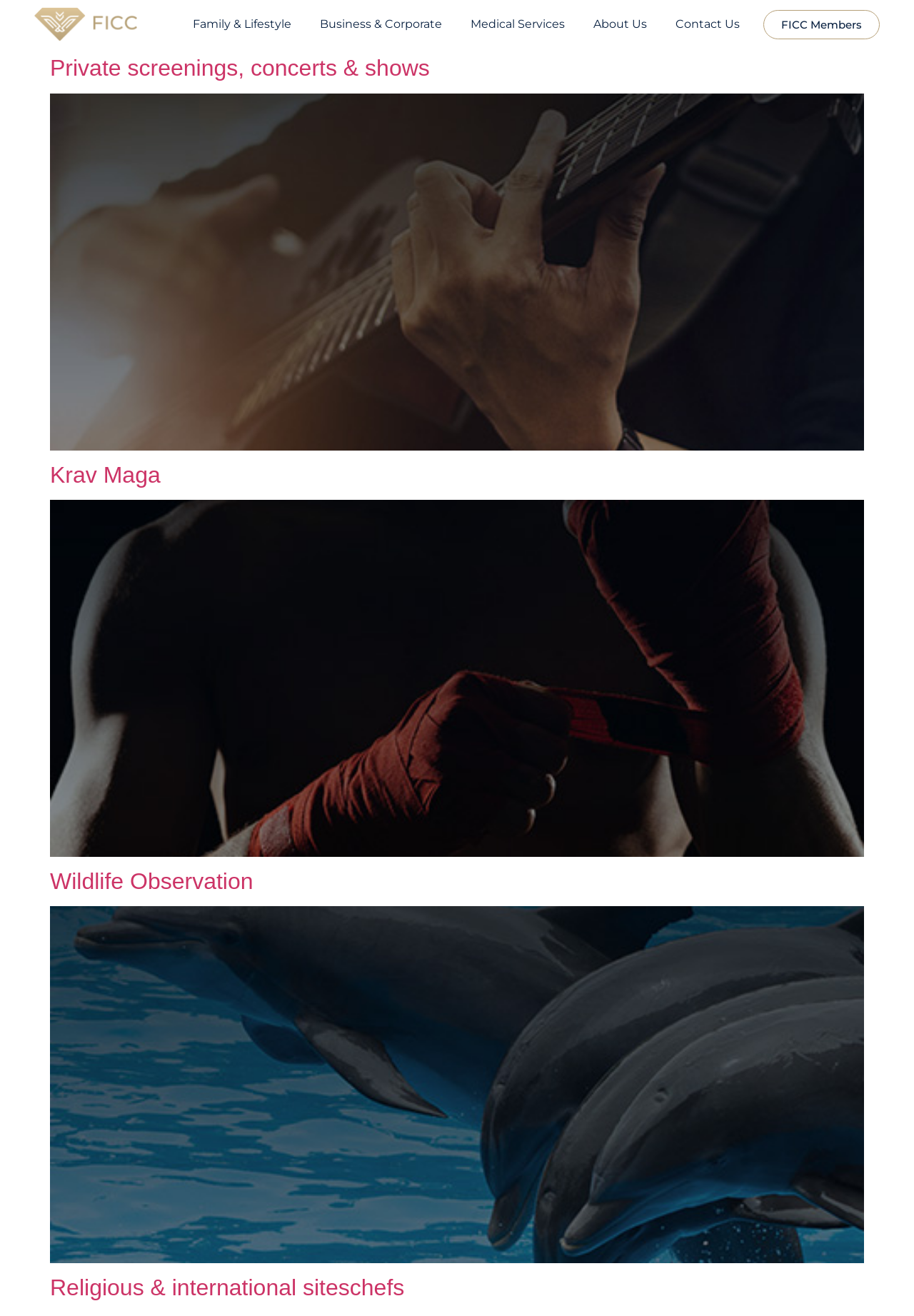Answer the following query with a single word or phrase:
How many articles are on the webpage?

3